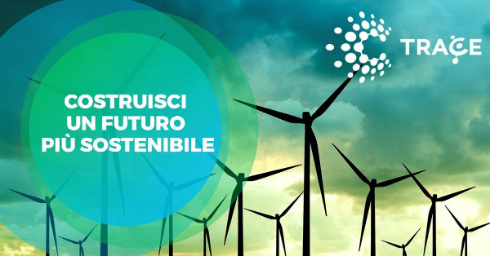Describe in detail everything you see in the image.

The image features a visually striking backdrop of wind turbines set against a dramatic sky, symbolizing a commitment to renewable energy and sustainability. Prominently displayed on the left is the Italian phrase "COSTRUISCI UN FUTURO PIÙ SOSTENIBILE," which translates to "Build a more sustainable future." This message is conveyed within a vibrant blue circular overlay, underscoring the initiative's focus on environmental accountability and innovation. The logo of "TRACE" is positioned at the top right, representing the organization behind this message, which aims to connect visionaries and innovators within the Circular Economy. The overall design emphasizes the importance of collaborative efforts and actionable initiatives in shaping a sustainable future for all.